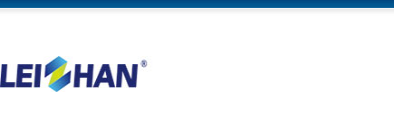Please give a concise answer to this question using a single word or phrase: 
What does the logo signify?

Commitment to quality